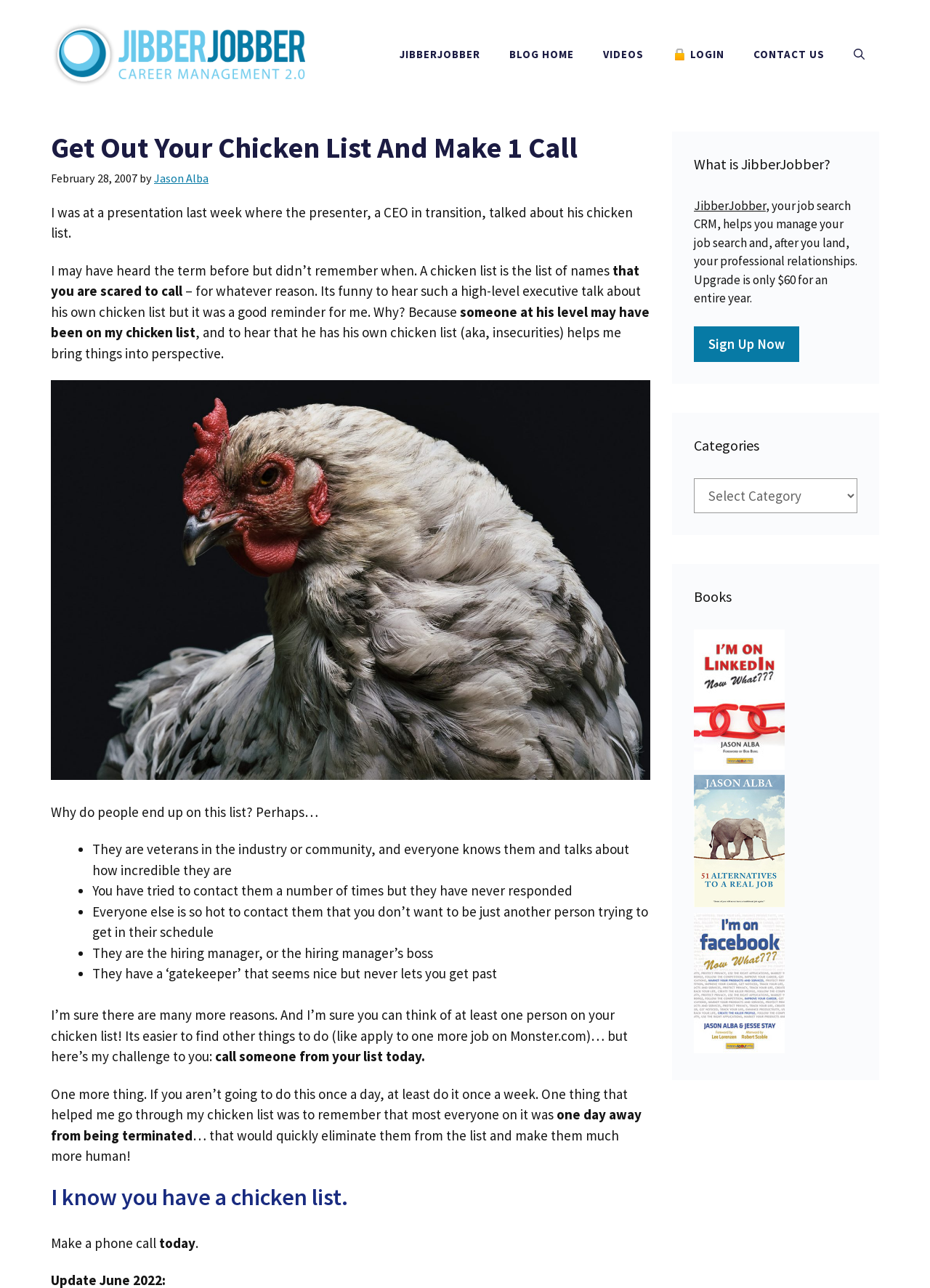Locate the bounding box coordinates for the element described below: "title="JibberJobber Blog"". The coordinates must be four float values between 0 and 1, formatted as [left, top, right, bottom].

[0.055, 0.034, 0.328, 0.048]